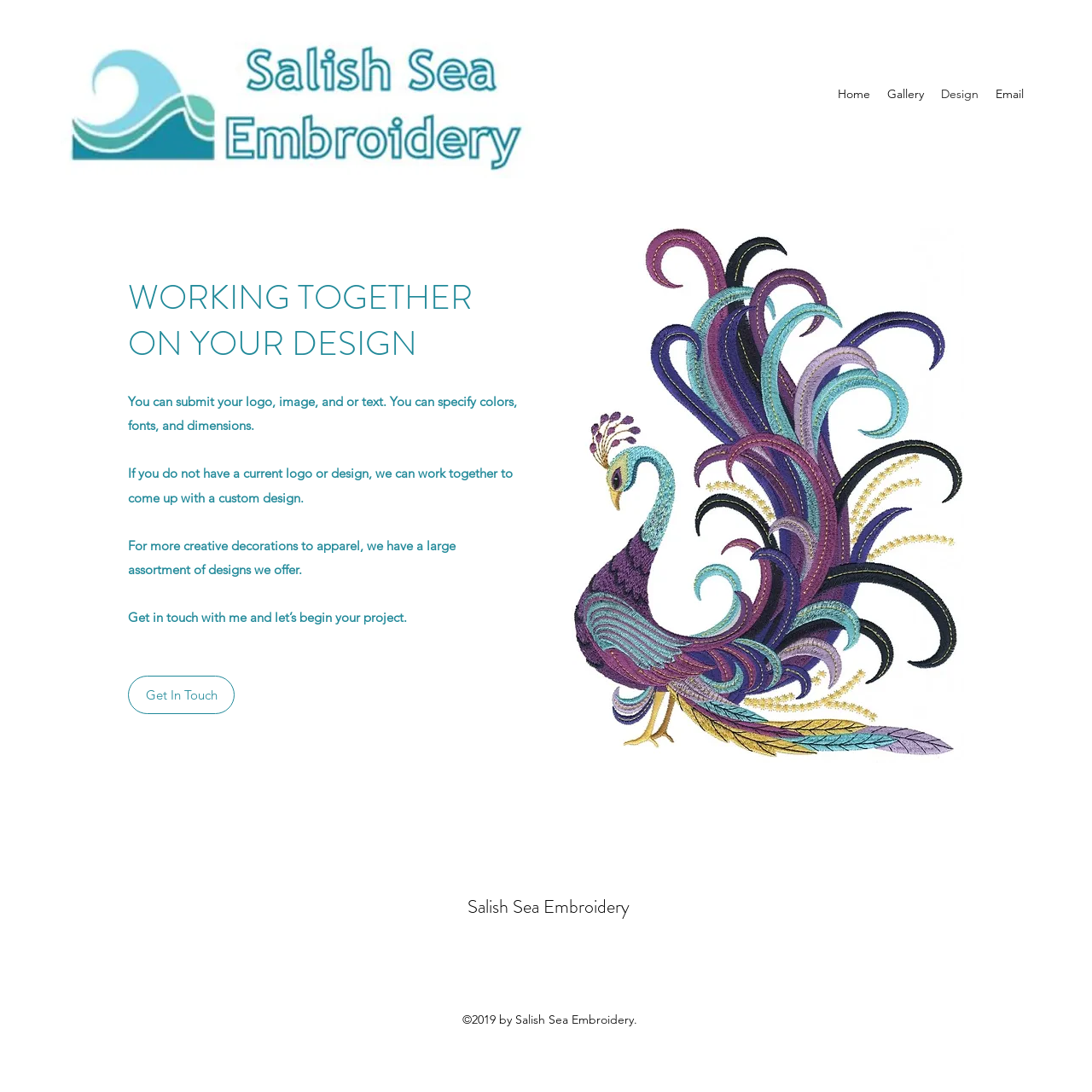What is the main purpose of this website?
Please give a detailed and thorough answer to the question, covering all relevant points.

Based on the content of the webpage, it appears that the main purpose of this website is to provide design and embroidery services, specifically for custom logos, images, and text on apparel. The website mentions working together with clients to come up with a custom design and offers a large assortment of designs for creative decorations.